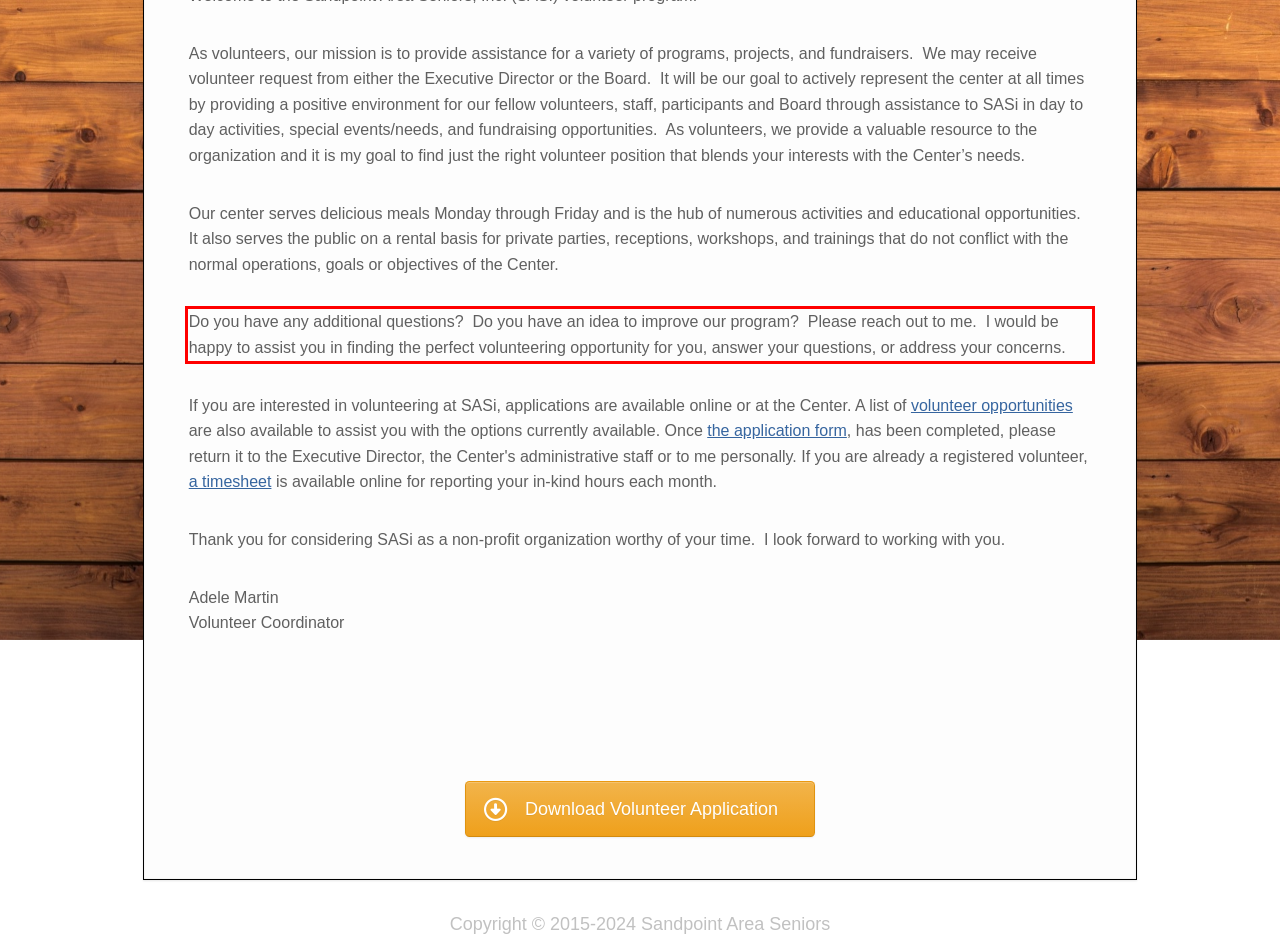You have a webpage screenshot with a red rectangle surrounding a UI element. Extract the text content from within this red bounding box.

Do you have any additional questions? Do you have an idea to improve our program? Please reach out to me. I would be happy to assist you in finding the perfect volunteering opportunity for you, answer your questions, or address your concerns.